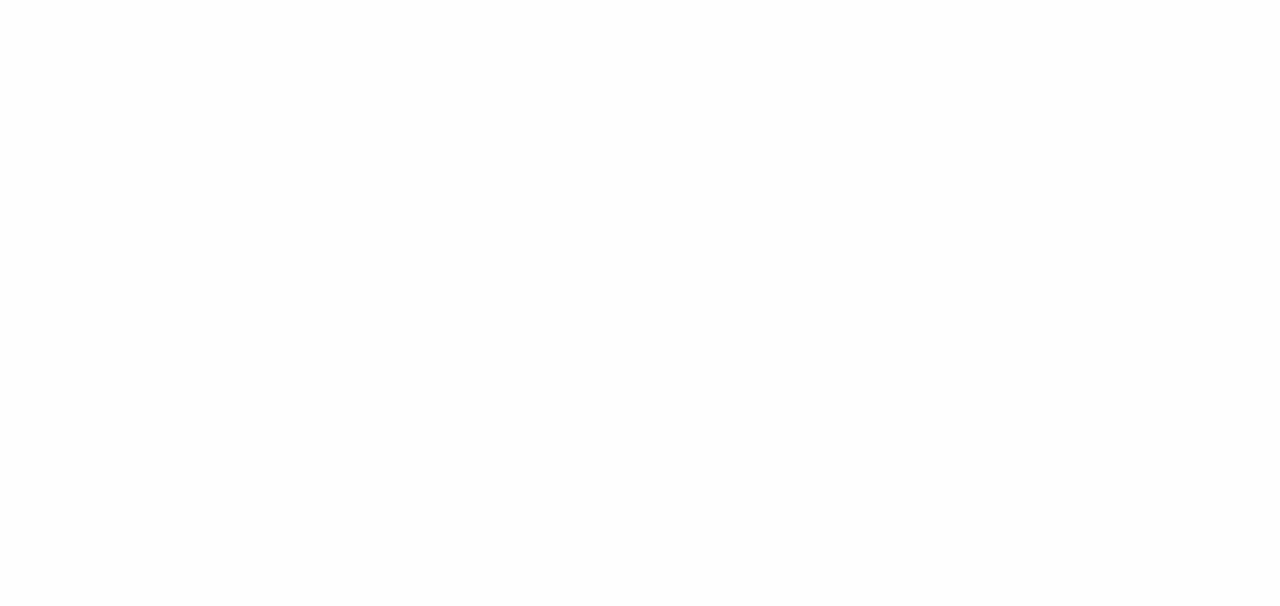Please determine the bounding box coordinates of the element's region to click in order to carry out the following instruction: "Email this page". The coordinates should be four float numbers between 0 and 1, i.e., [left, top, right, bottom].

[0.475, 0.685, 0.498, 0.735]